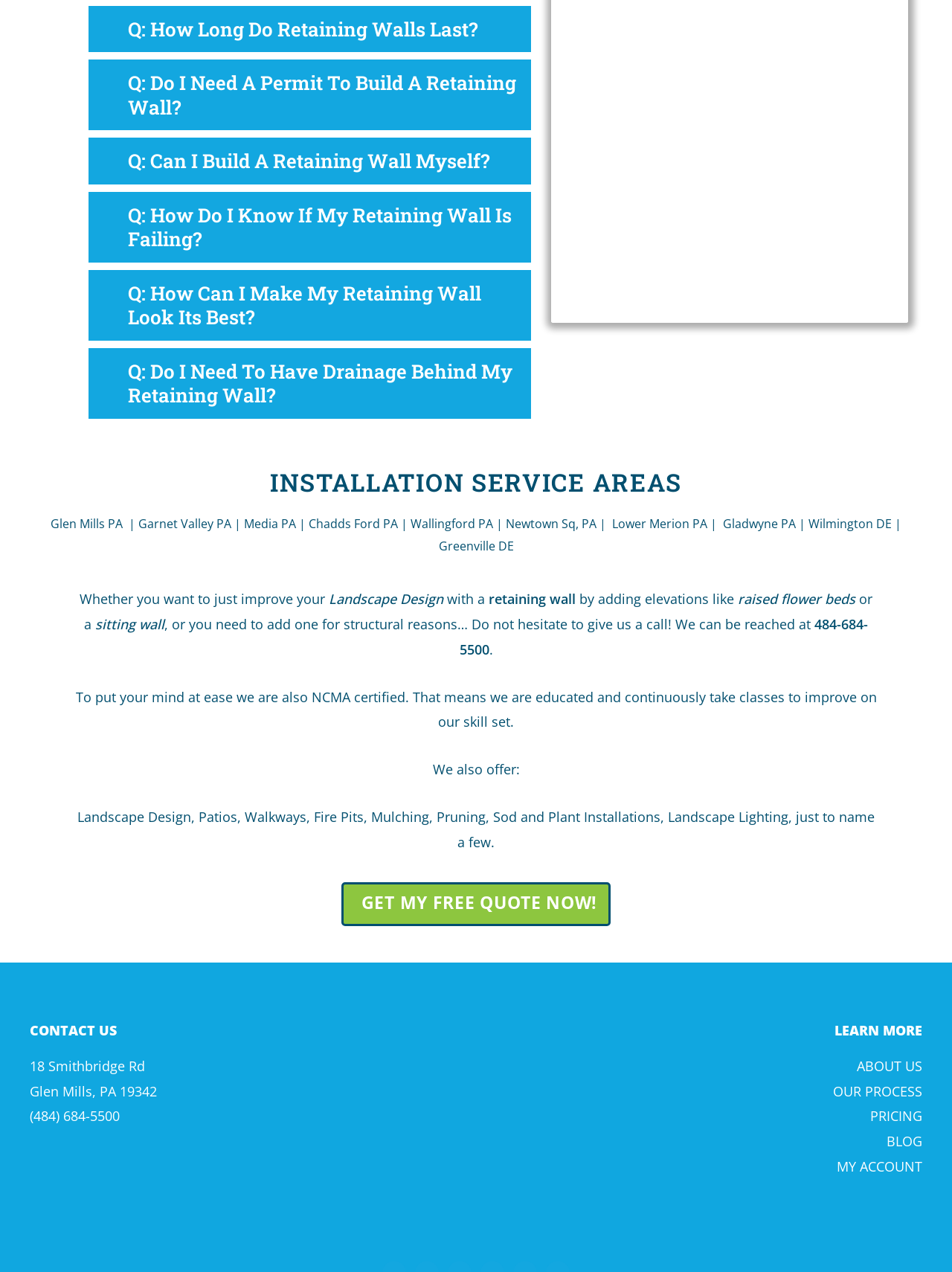Pinpoint the bounding box coordinates of the clickable element to carry out the following instruction: "Call the phone number 877-674-6483."

None